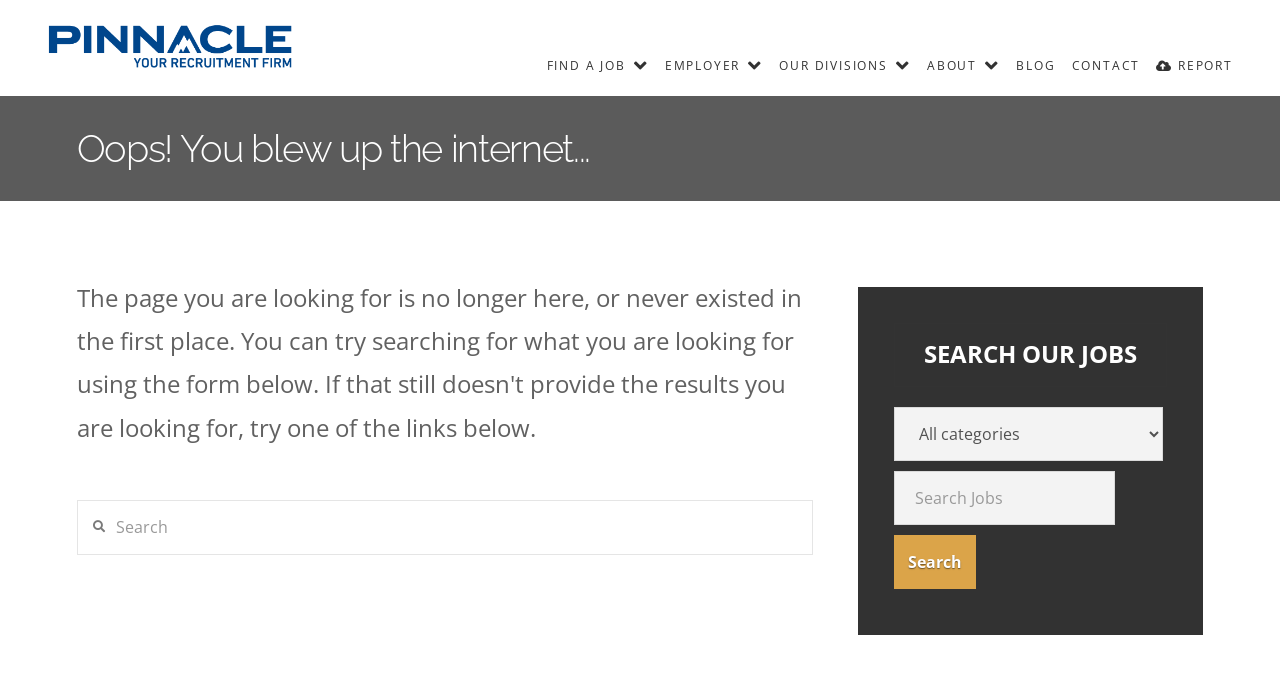Pinpoint the bounding box coordinates of the clickable element needed to complete the instruction: "Search using keywords". The coordinates should be provided as four float numbers between 0 and 1: [left, top, right, bottom].

[0.698, 0.681, 0.871, 0.759]